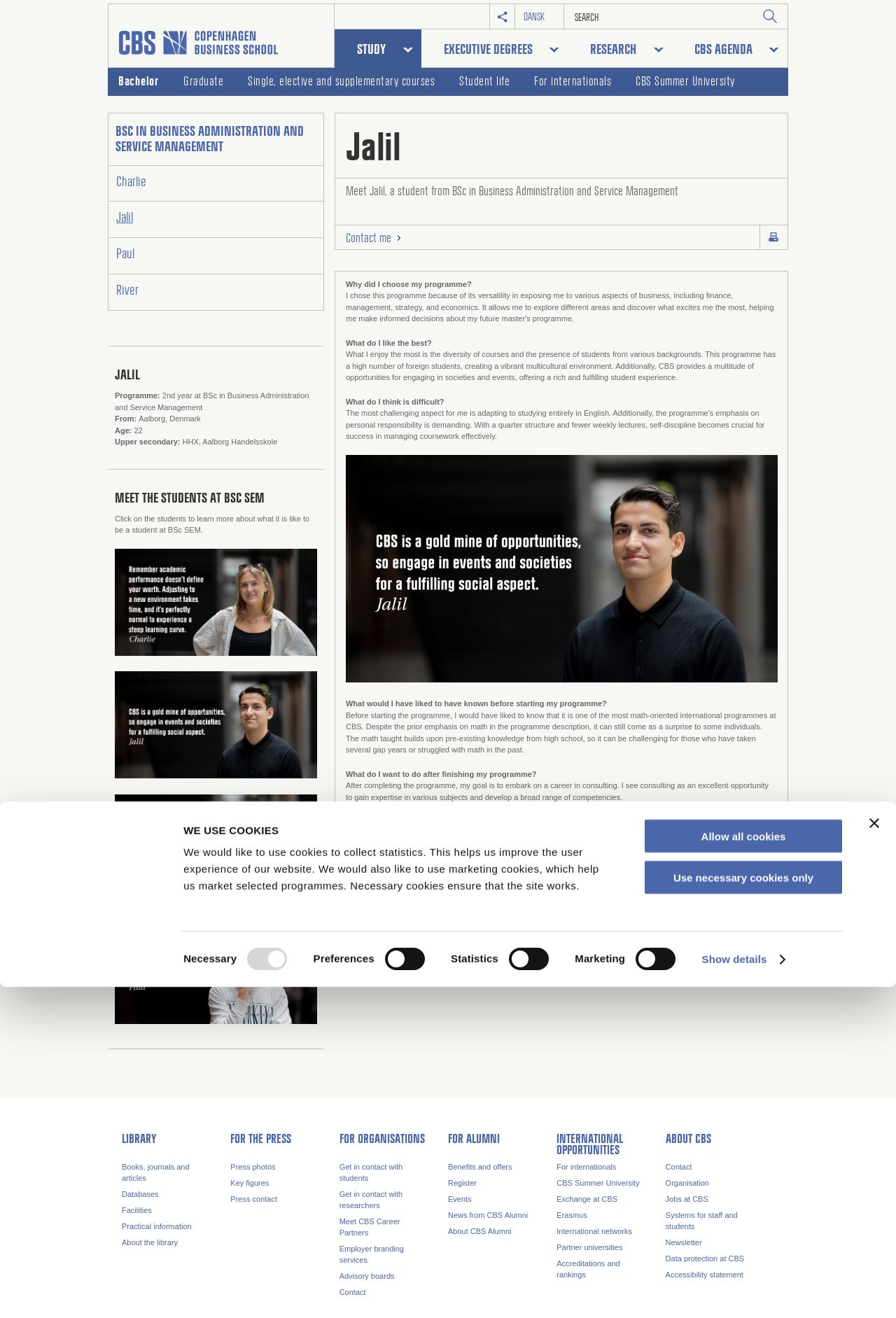Please determine the bounding box coordinates of the element to click on in order to accomplish the following task: "Click on the CBS link". Ensure the coordinates are four float numbers ranging from 0 to 1, i.e., [left, top, right, bottom].

[0.121, 0.003, 0.373, 0.051]